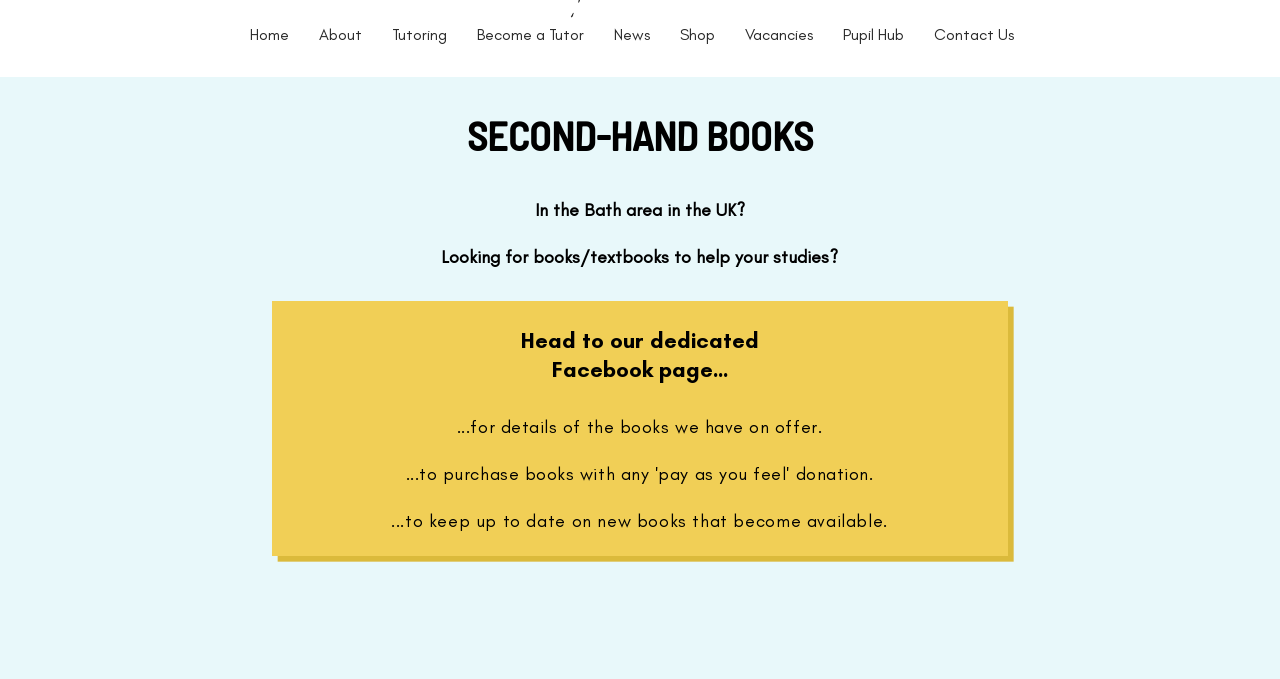Provide the bounding box coordinates for the UI element that is described by this text: "About". The coordinates should be in the form of four float numbers between 0 and 1: [left, top, right, bottom].

[0.238, 0.028, 0.295, 0.075]